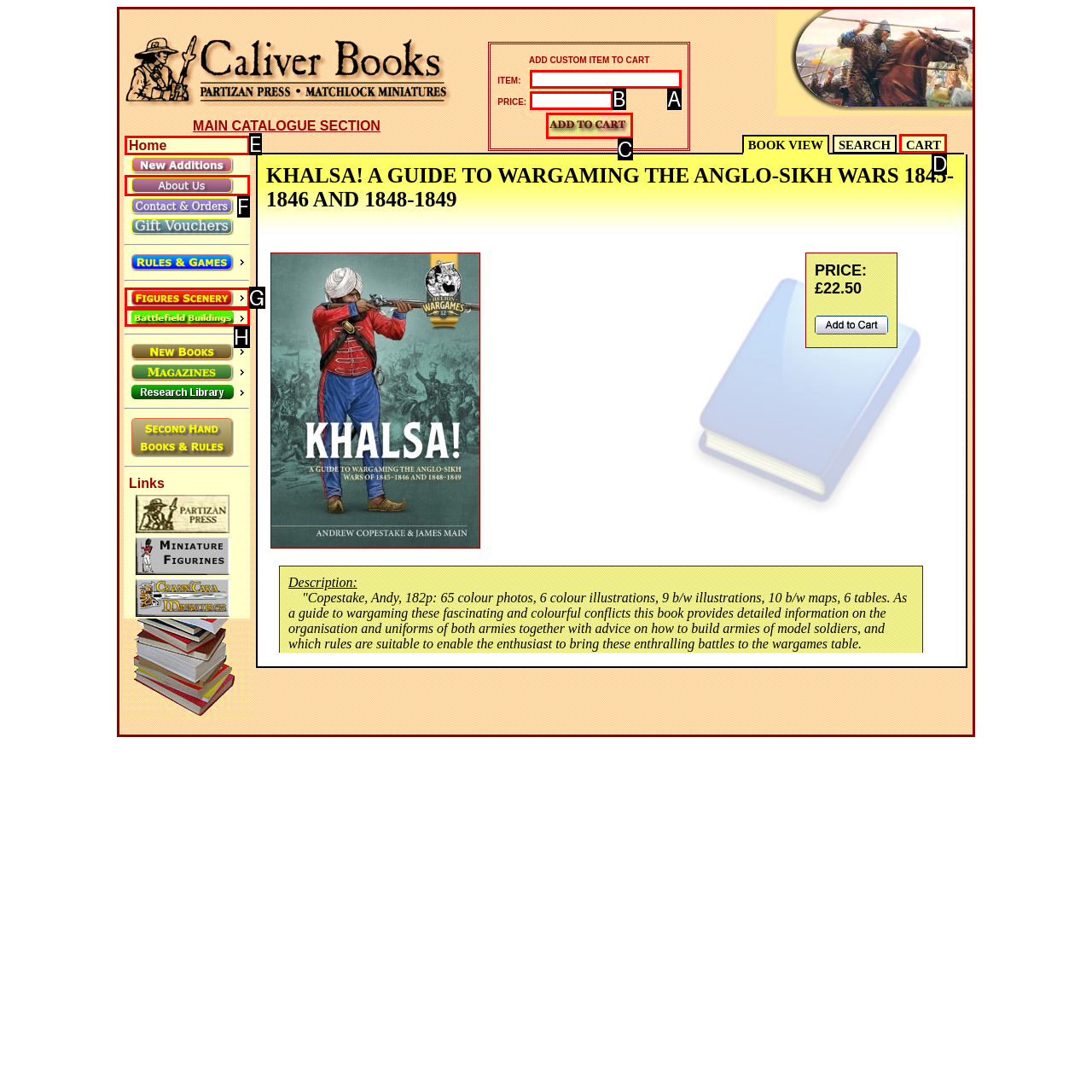Please identify the correct UI element to click for the task: Click the 'CART' link Respond with the letter of the appropriate option.

D